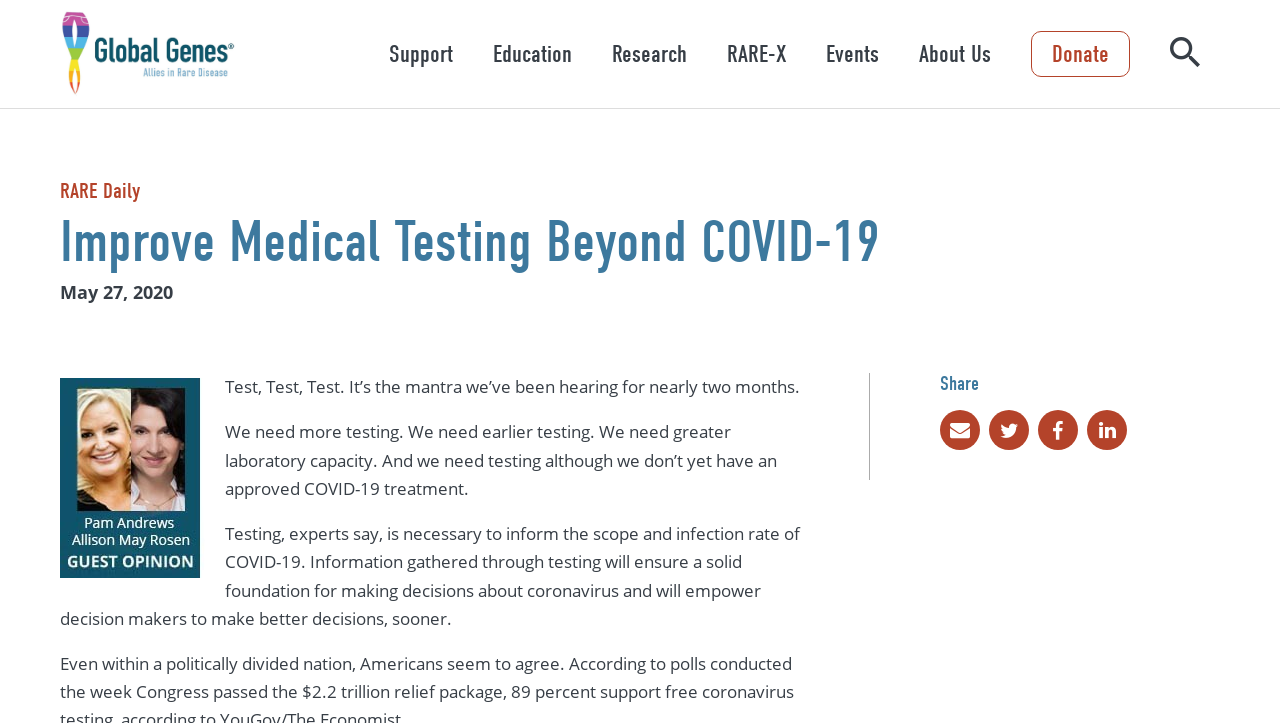Refer to the image and provide an in-depth answer to the question:
What are the options to share the content?

The options to share the content can be found in the 'Share' section, which includes links to share via Email, Twitter, Facebook, and Linkedin, each represented by an icon and text.